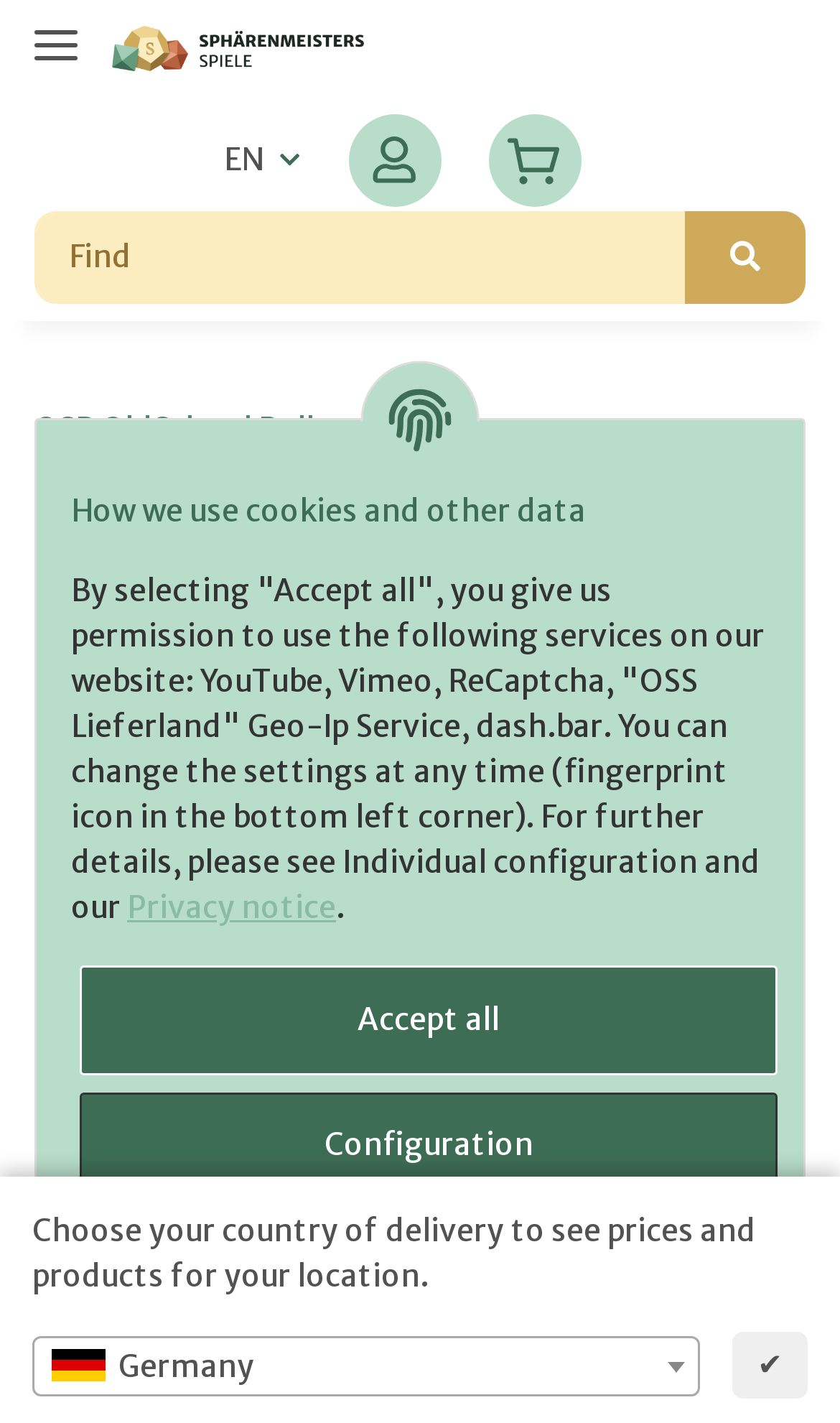Determine the bounding box coordinates of the element that should be clicked to execute the following command: "Select your country of delivery".

[0.038, 0.938, 0.833, 0.981]